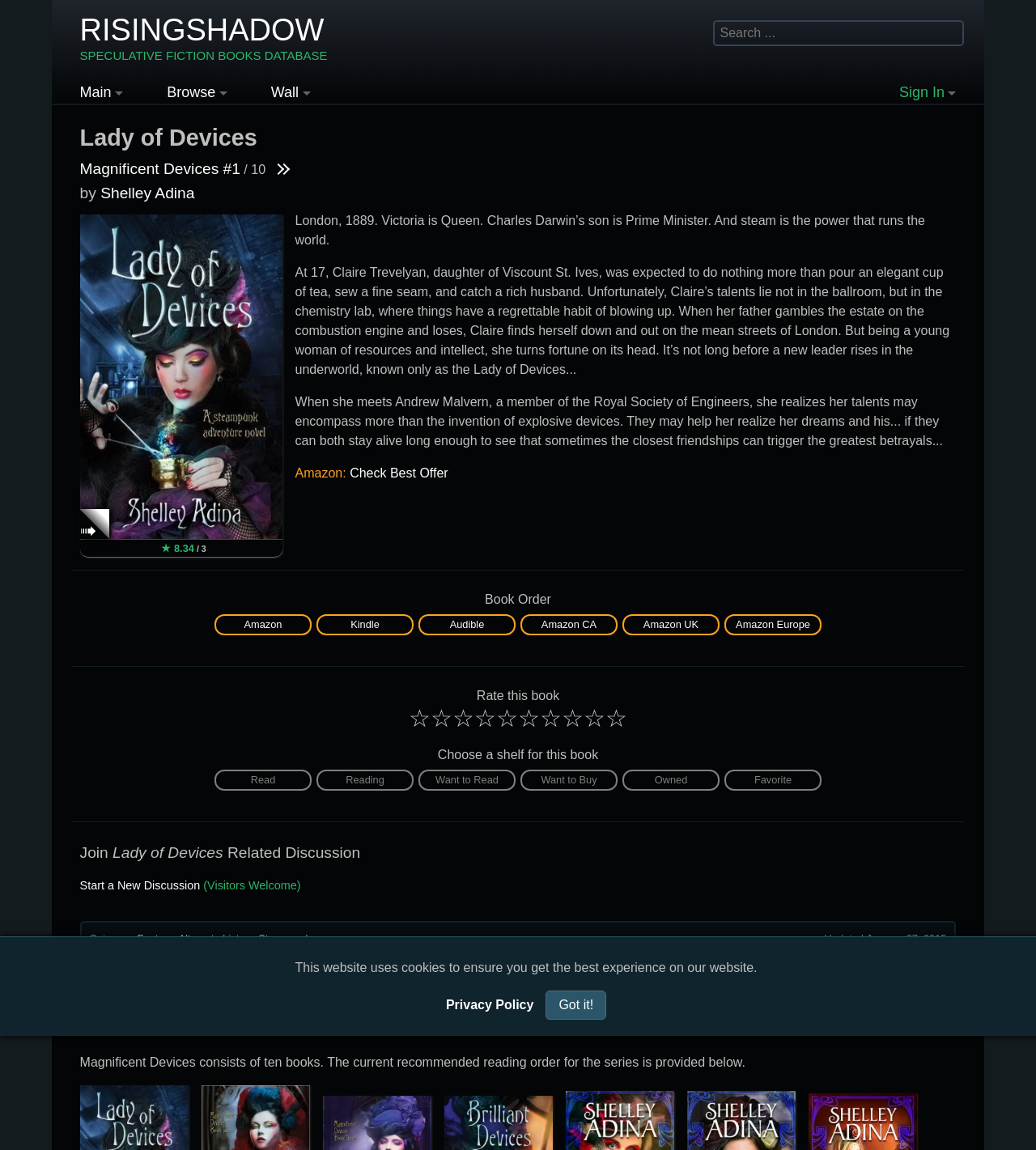Respond to the question with just a single word or phrase: 
What is the rating of the book?

8.34